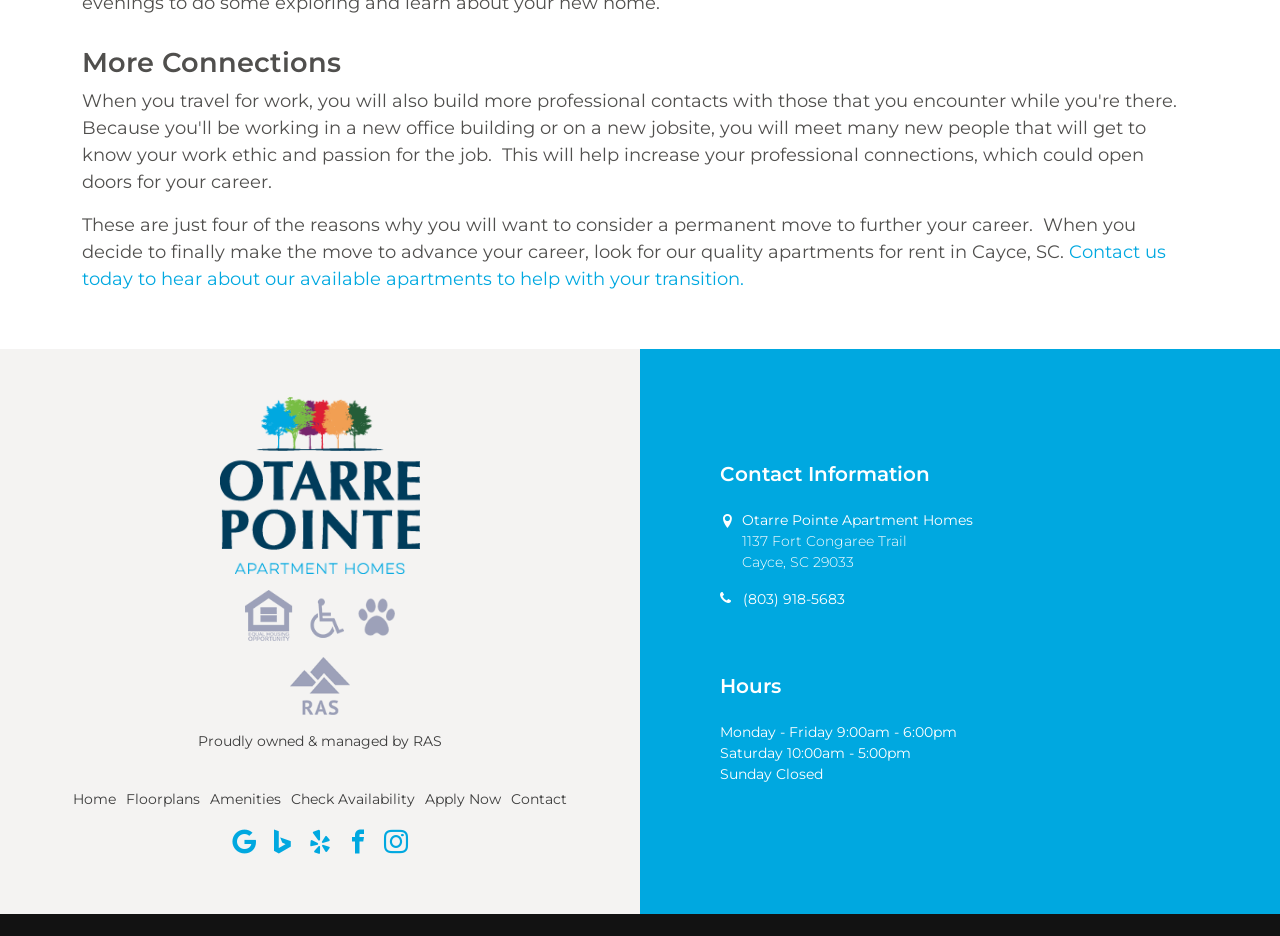Please identify the bounding box coordinates of the element's region that I should click in order to complete the following instruction: "View Amenities". The bounding box coordinates consist of four float numbers between 0 and 1, i.e., [left, top, right, bottom].

[0.16, 0.846, 0.223, 0.861]